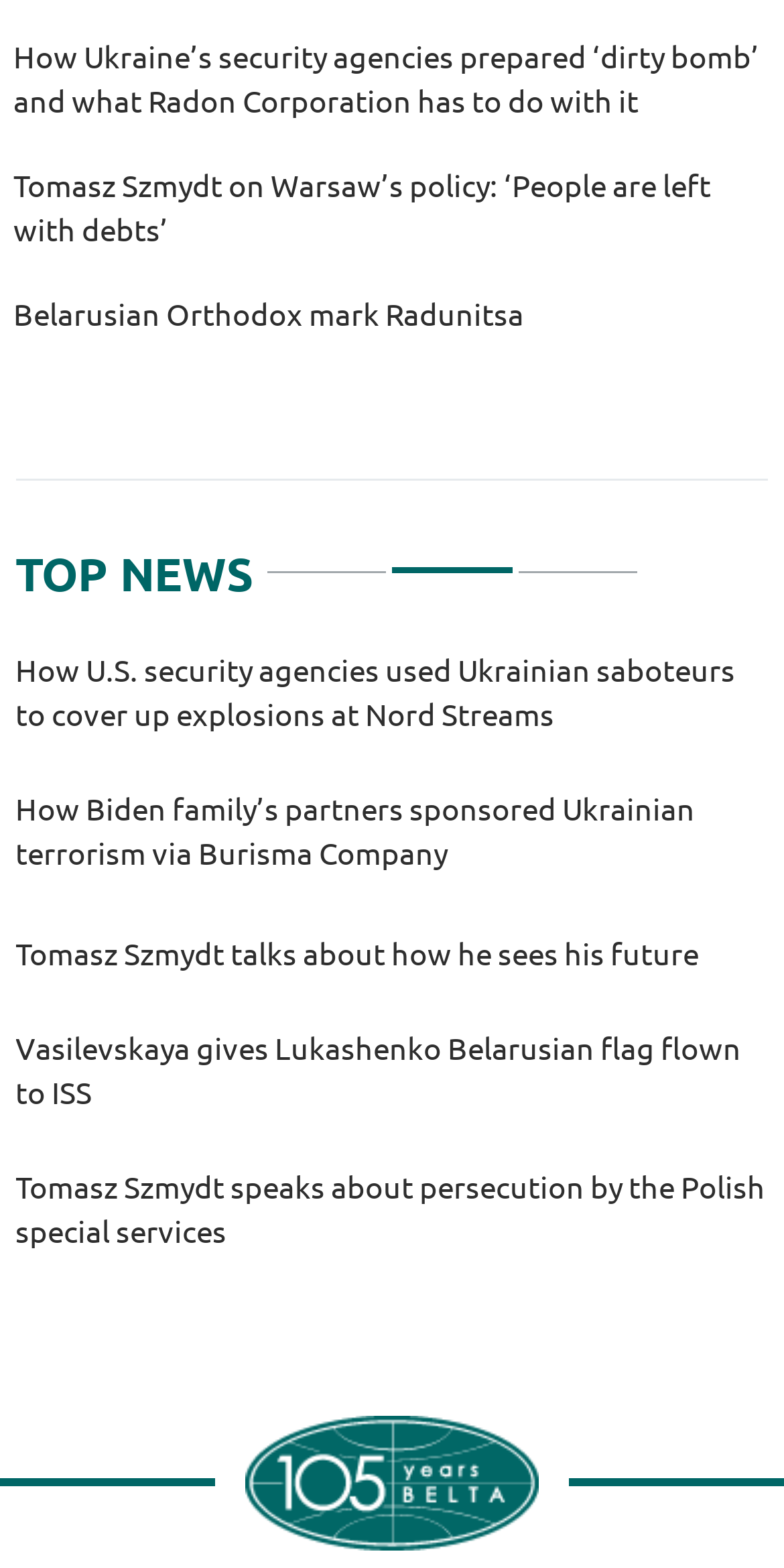Please determine the bounding box coordinates, formatted as (top-left x, top-left y, bottom-right x, bottom-right y), with all values as floating point numbers between 0 and 1. Identify the bounding box of the region described as: title="Belarusian Telegraph Agency"

[0.313, 0.903, 0.687, 0.988]